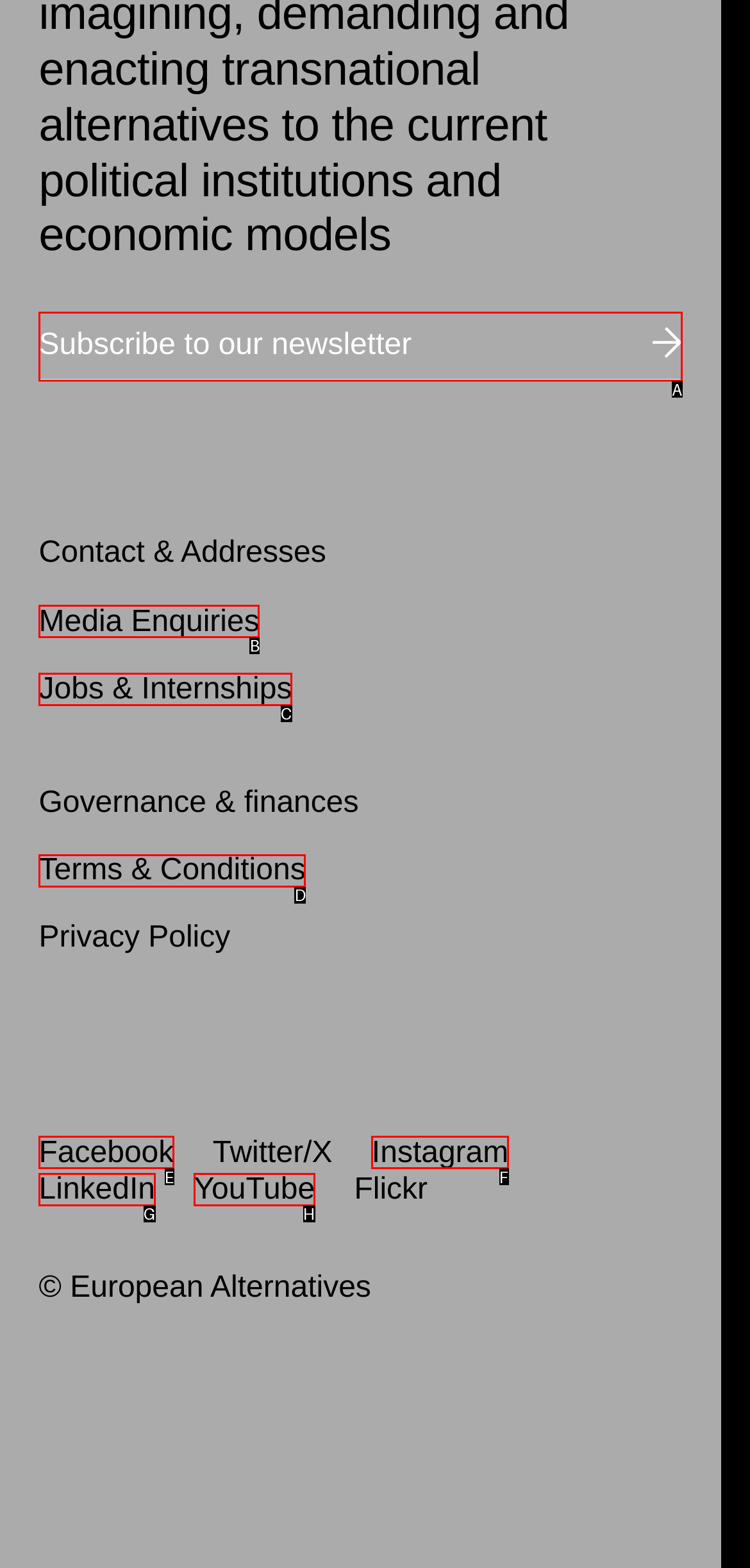Select the letter that corresponds to this element description: Subscribe to our newsletter
Answer with the letter of the correct option directly.

A